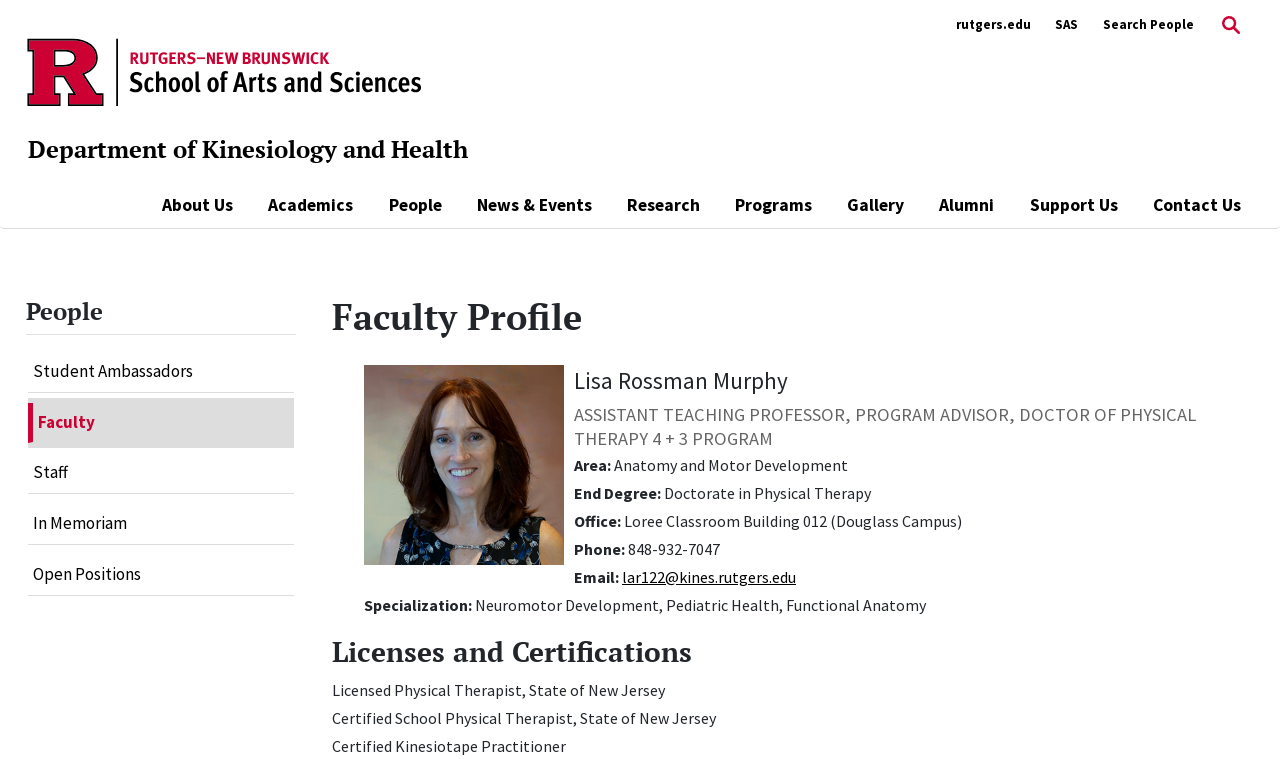Determine the bounding box coordinates of the clickable element to achieve the following action: 'View the faculty profile'. Provide the coordinates as four float values between 0 and 1, formatted as [left, top, right, bottom].

[0.259, 0.392, 0.988, 0.444]